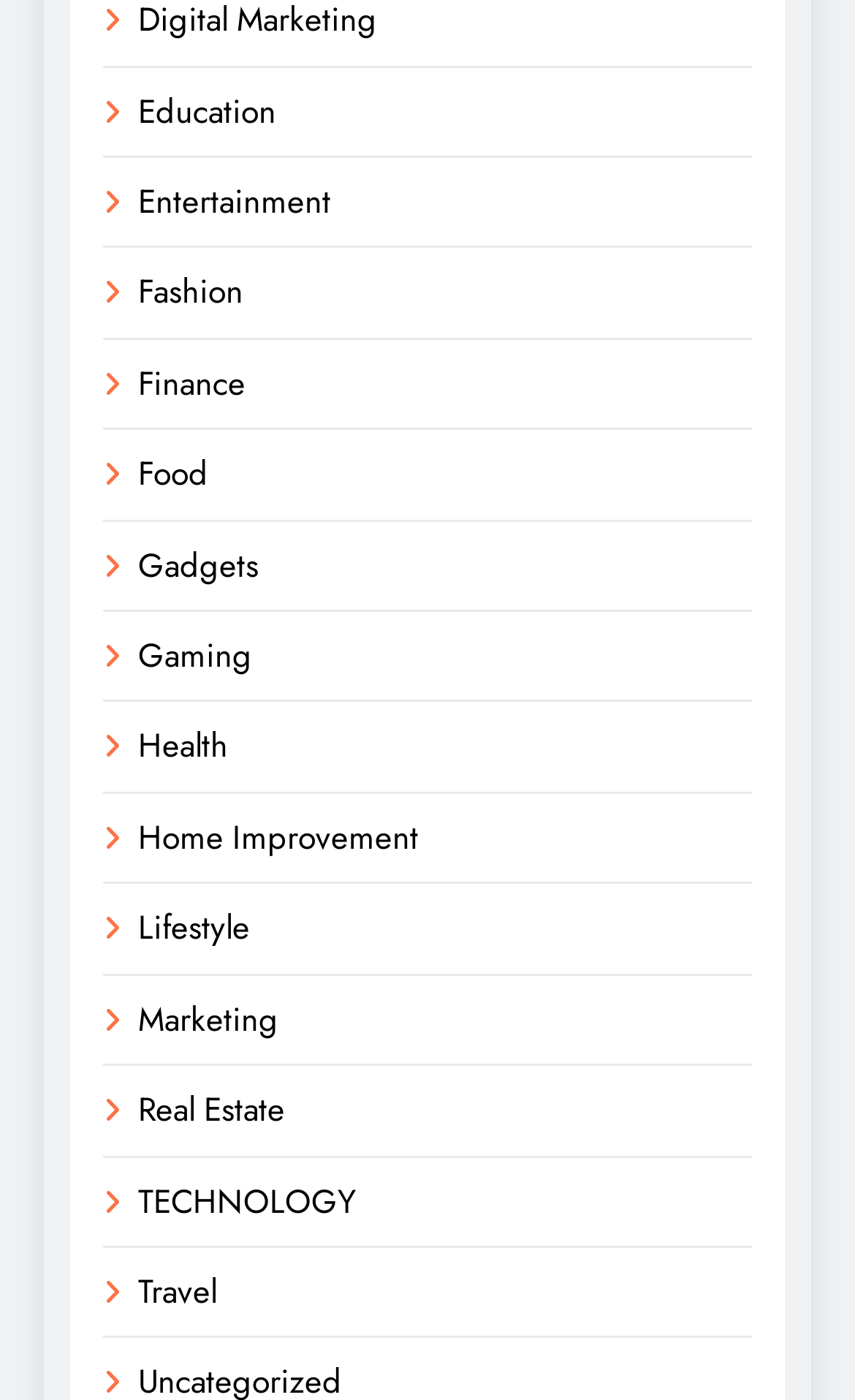Determine the bounding box coordinates for the area that needs to be clicked to fulfill this task: "Go to the 'War Room Channel'". The coordinates must be given as four float numbers between 0 and 1, i.e., [left, top, right, bottom].

None